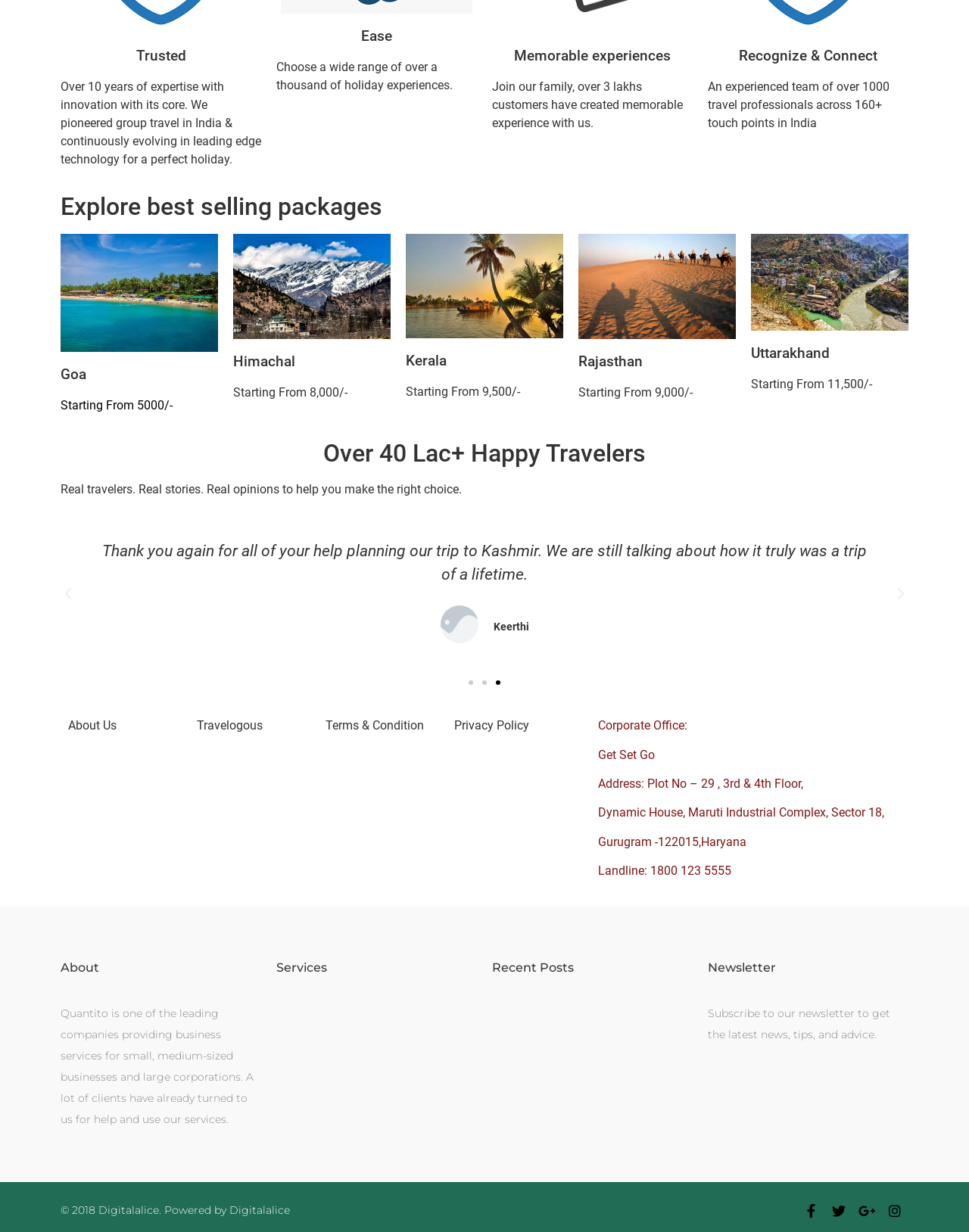Identify the bounding box coordinates of the clickable region to carry out the given instruction: "Learn about the company".

[0.07, 0.583, 0.12, 0.595]